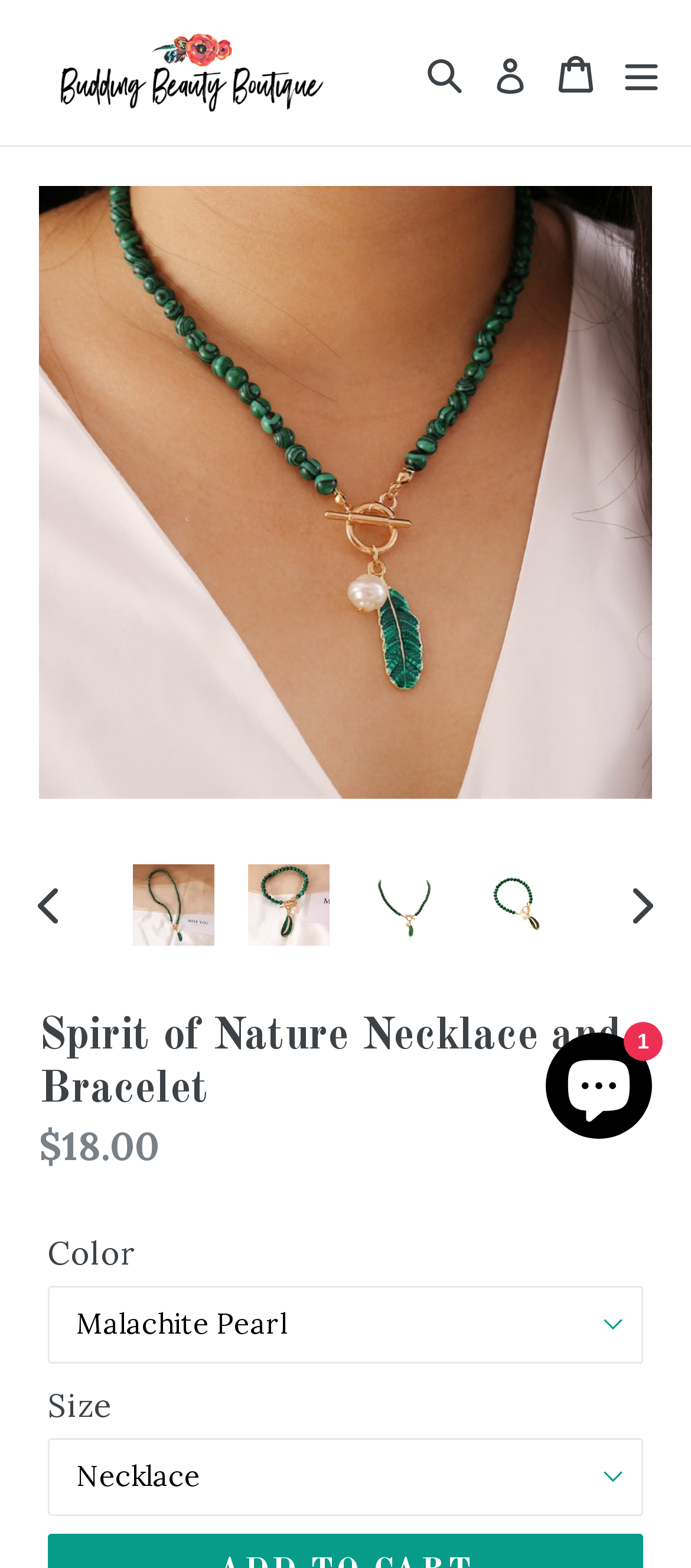Could you determine the bounding box coordinates of the clickable element to complete the instruction: "Click the 'Log in' link"? Provide the coordinates as four float numbers between 0 and 1, i.e., [left, top, right, bottom].

[0.697, 0.009, 0.779, 0.084]